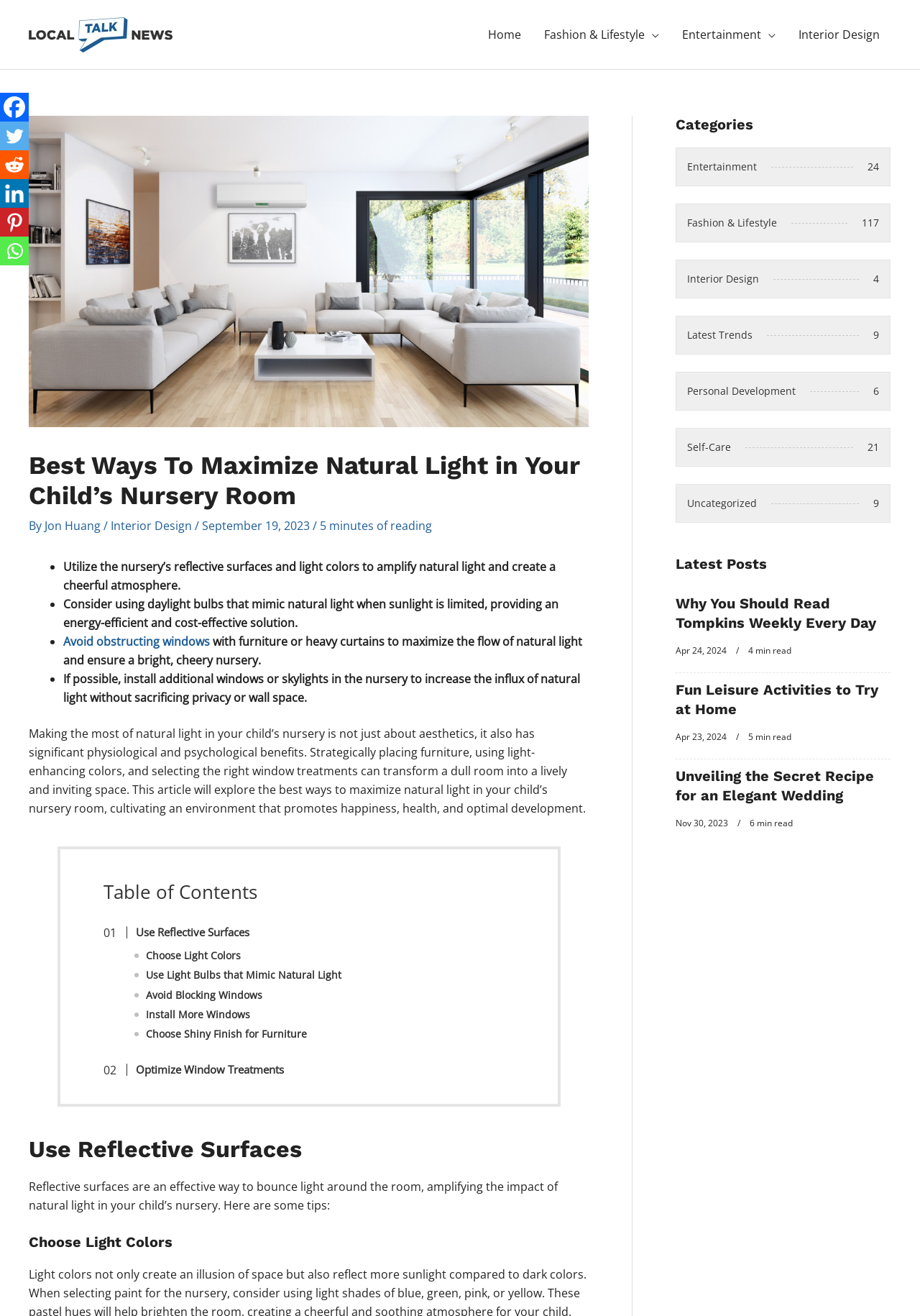Identify the bounding box coordinates necessary to click and complete the given instruction: "Read the article 'Best Ways To Maximize Natural Light in Your Child’s Nursery Room'".

[0.031, 0.342, 0.64, 0.388]